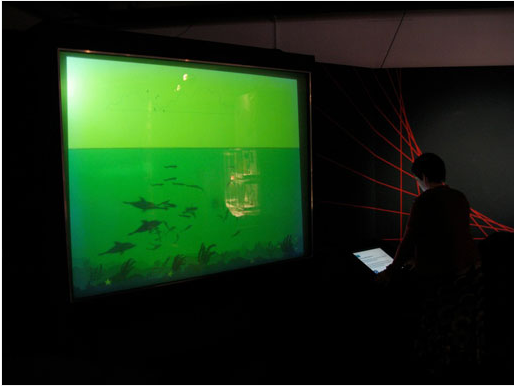What is the contrast between the ocean scene and the surrounding background?
Provide a thorough and detailed answer to the question.

The contrast between the ocean scene and the surrounding background is between bright and dark because the caption notes that the 'bright, glowing green aquatic scene' is set against a 'darker background', creating a captivating atmosphere.